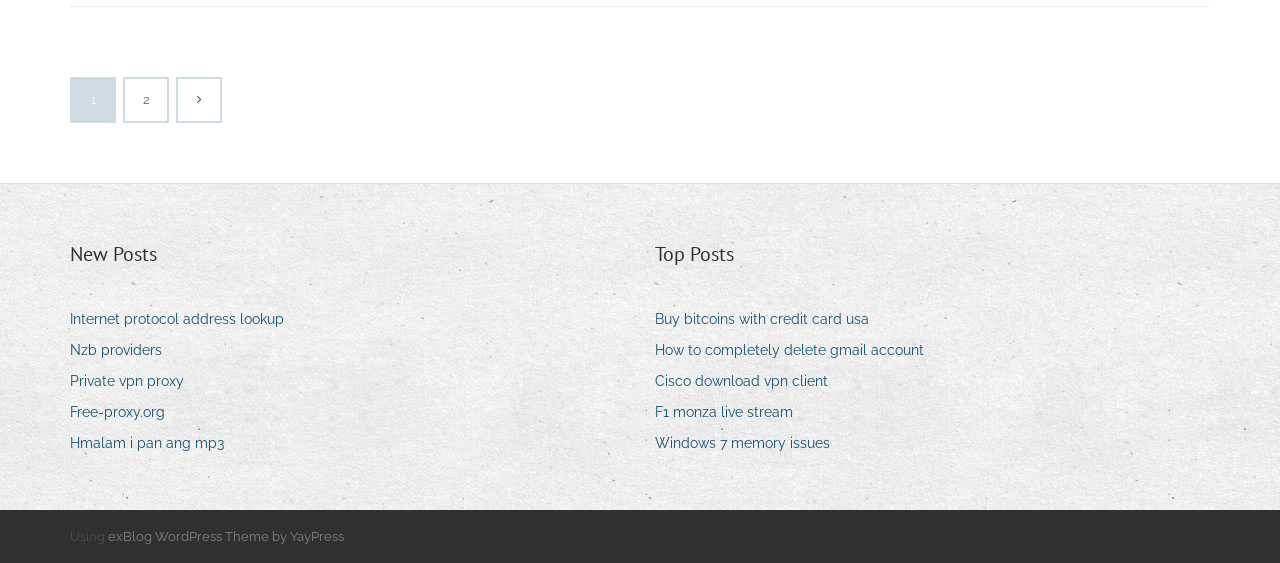Locate the bounding box of the UI element based on this description: "Kenya Today". Provide four float numbers between 0 and 1 as [left, top, right, bottom].

None